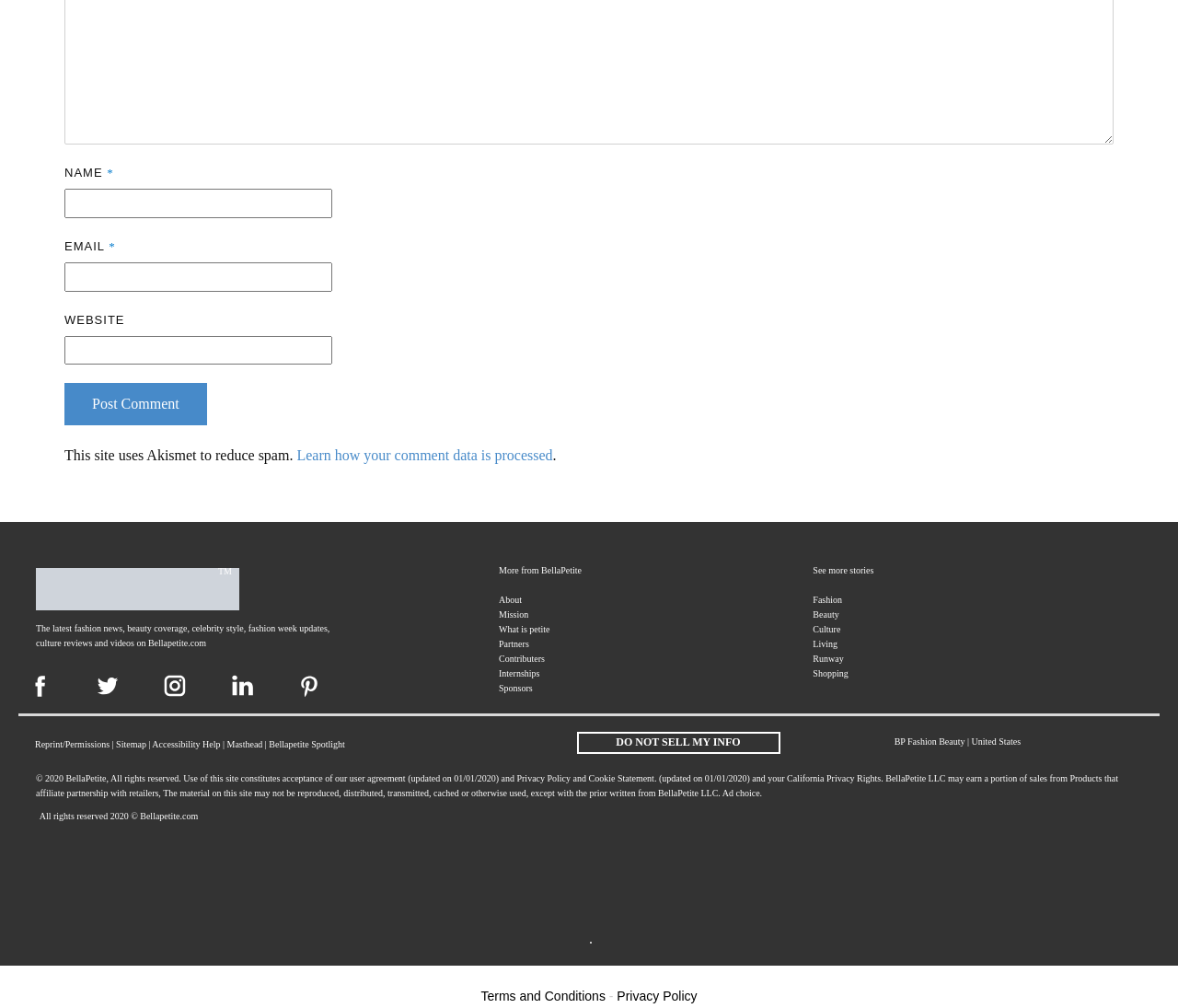Determine the bounding box coordinates for the area that should be clicked to carry out the following instruction: "Check Grafana Cloud Status".

None